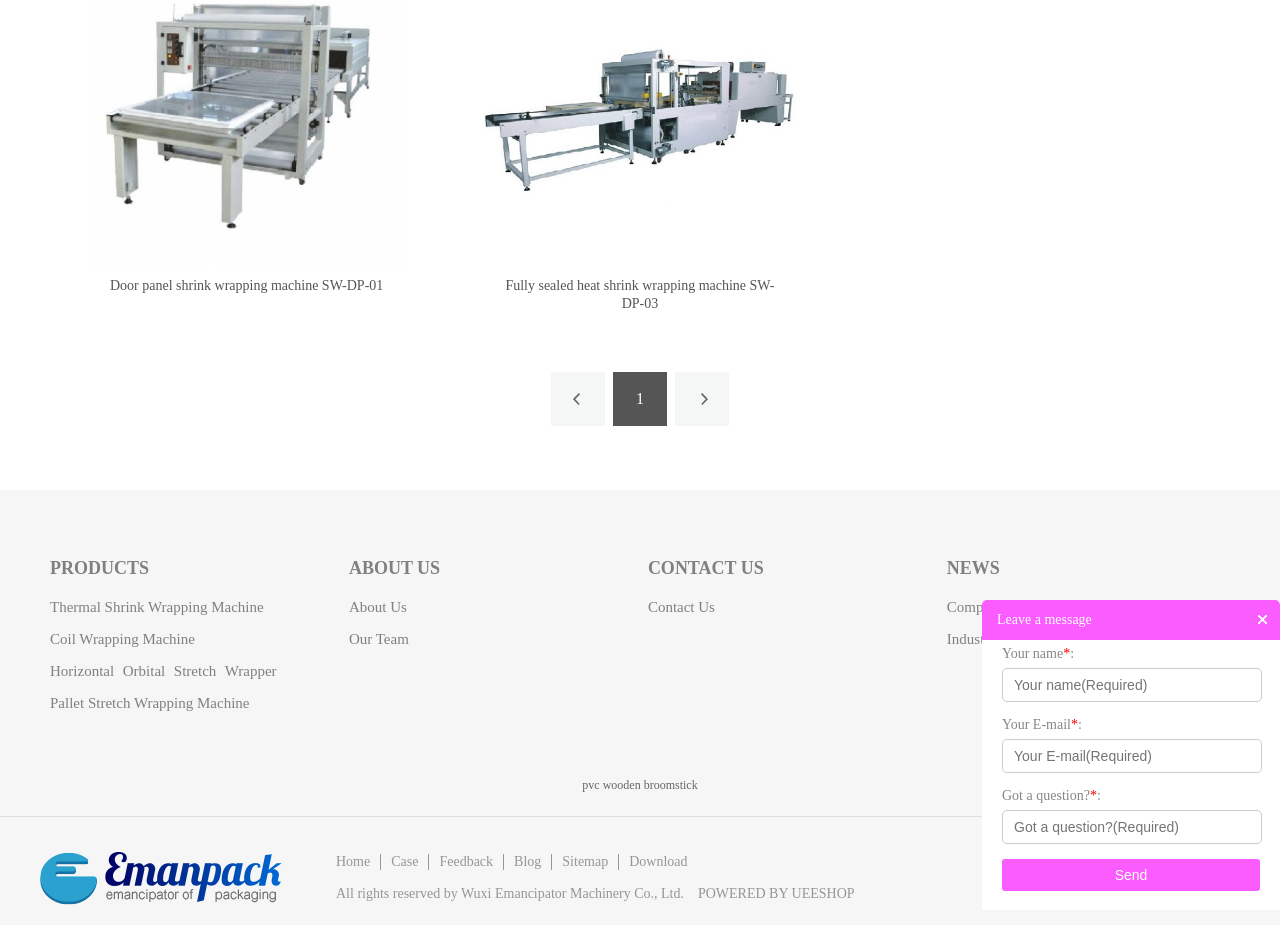Determine the bounding box coordinates for the HTML element described here: "Horizontal orbital stretch wrapper machine".

[0.039, 0.709, 0.216, 0.778]